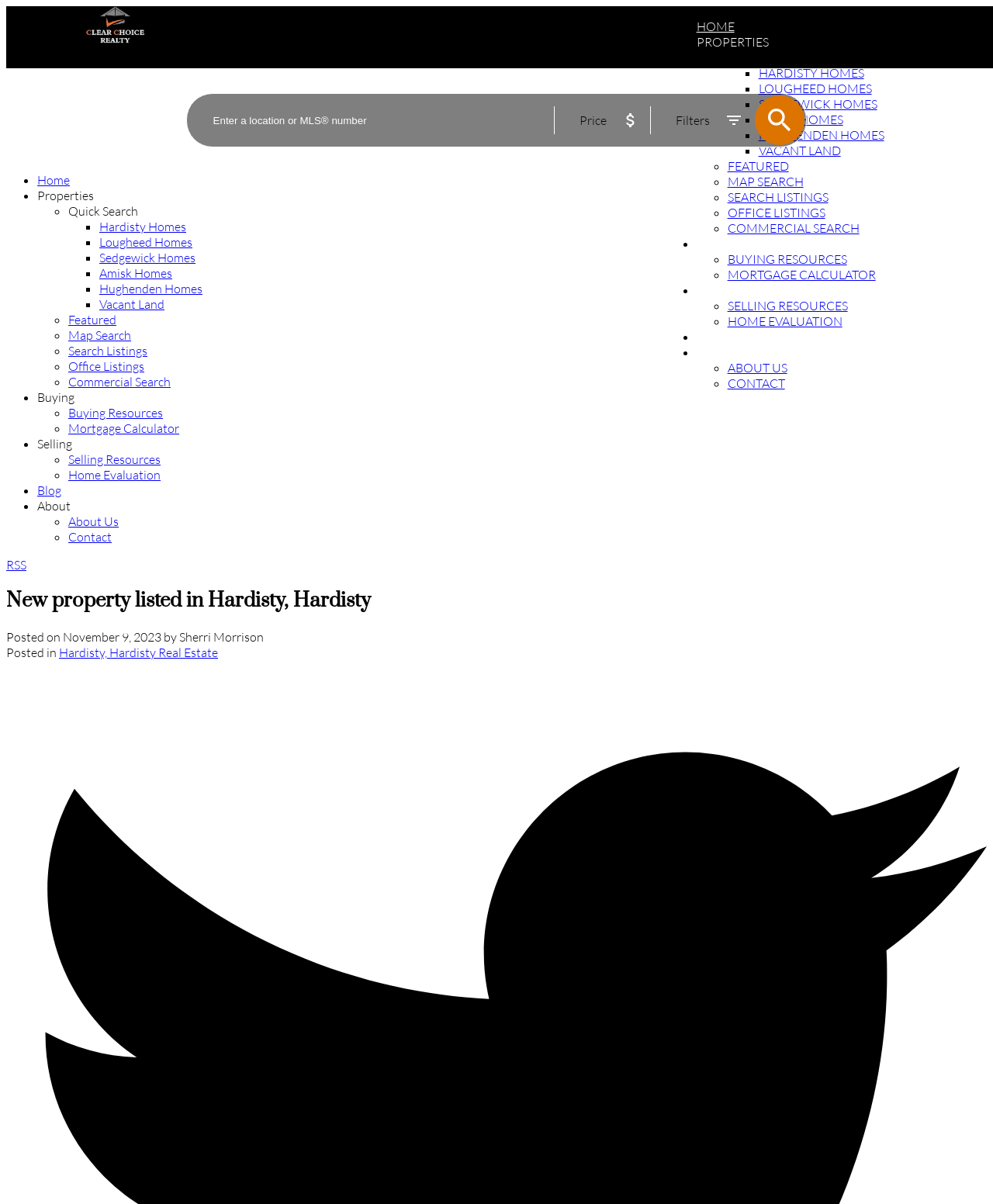What is the date of the latest article?
Offer a detailed and full explanation in response to the question.

The date of the latest article can be found in the text 'Posted on November 9, 2023' which is located below the heading 'New property listed in Hardisty, Hardisty'.